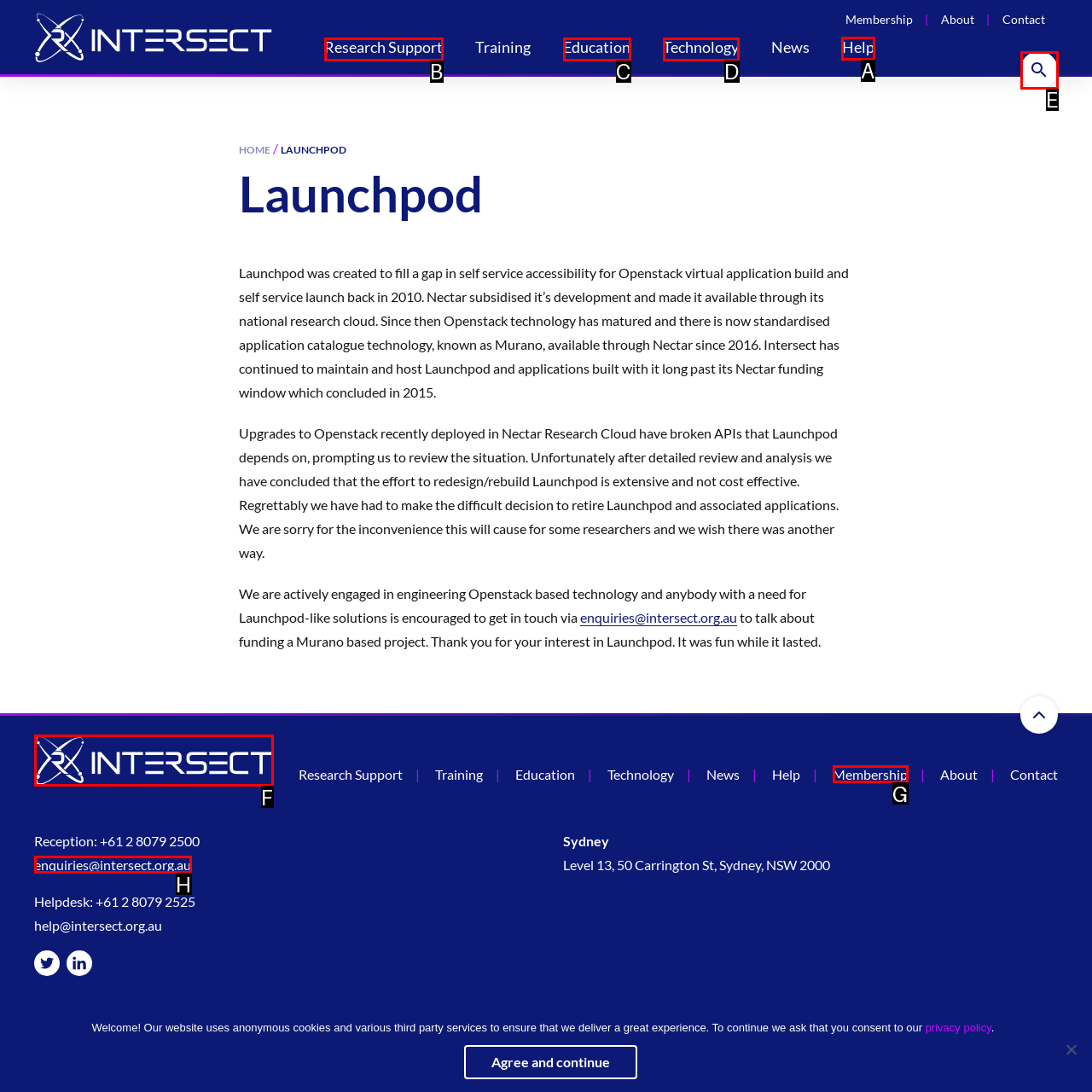Determine the letter of the UI element I should click on to complete the task: Enter email address from the provided choices in the screenshot.

None